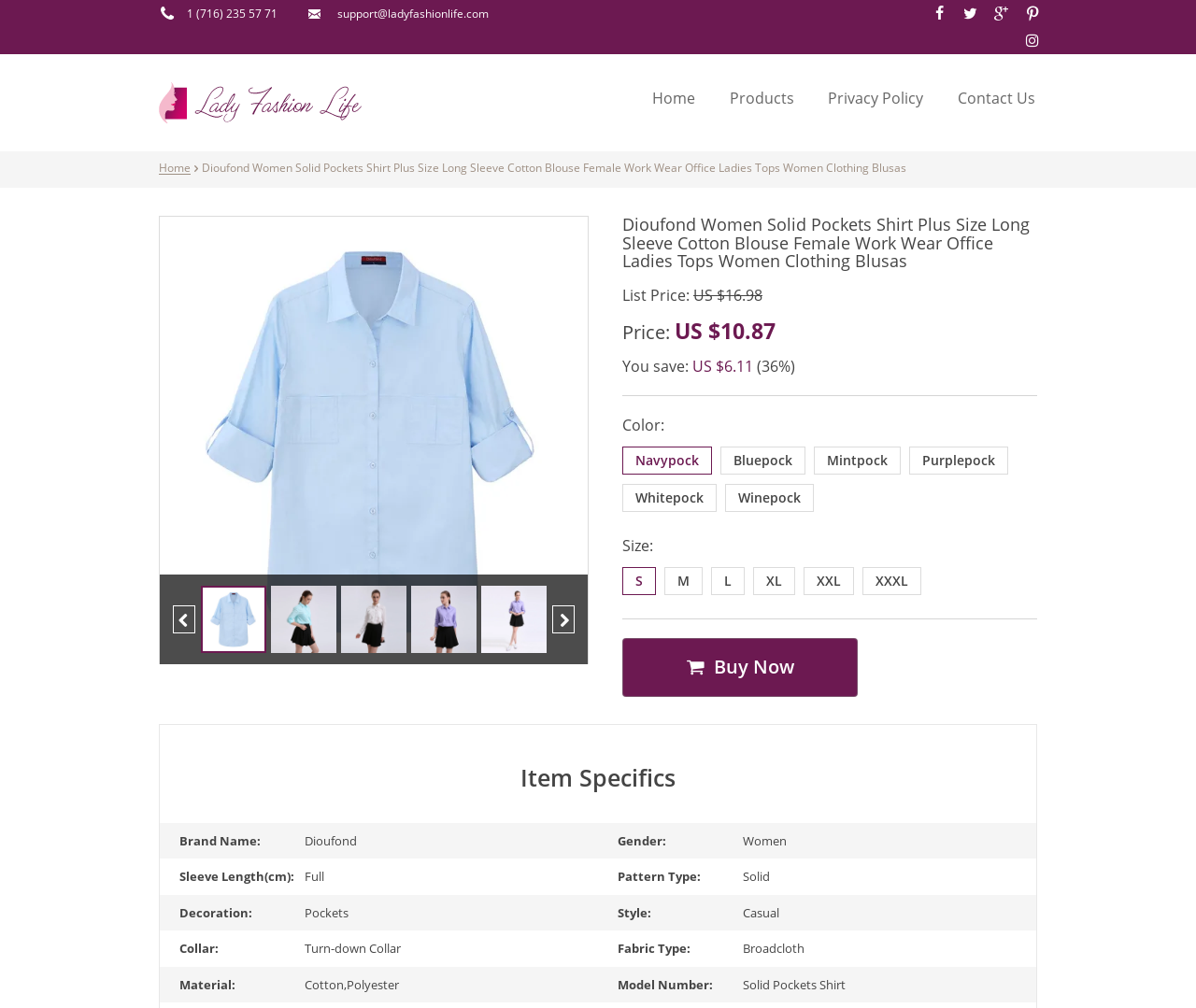Refer to the image and provide an in-depth answer to the question: 
What is the material of the product?

I found the material by looking at the 'Material:' label and its corresponding value 'Cotton, Polyester' in the 'Item Specifics' section.